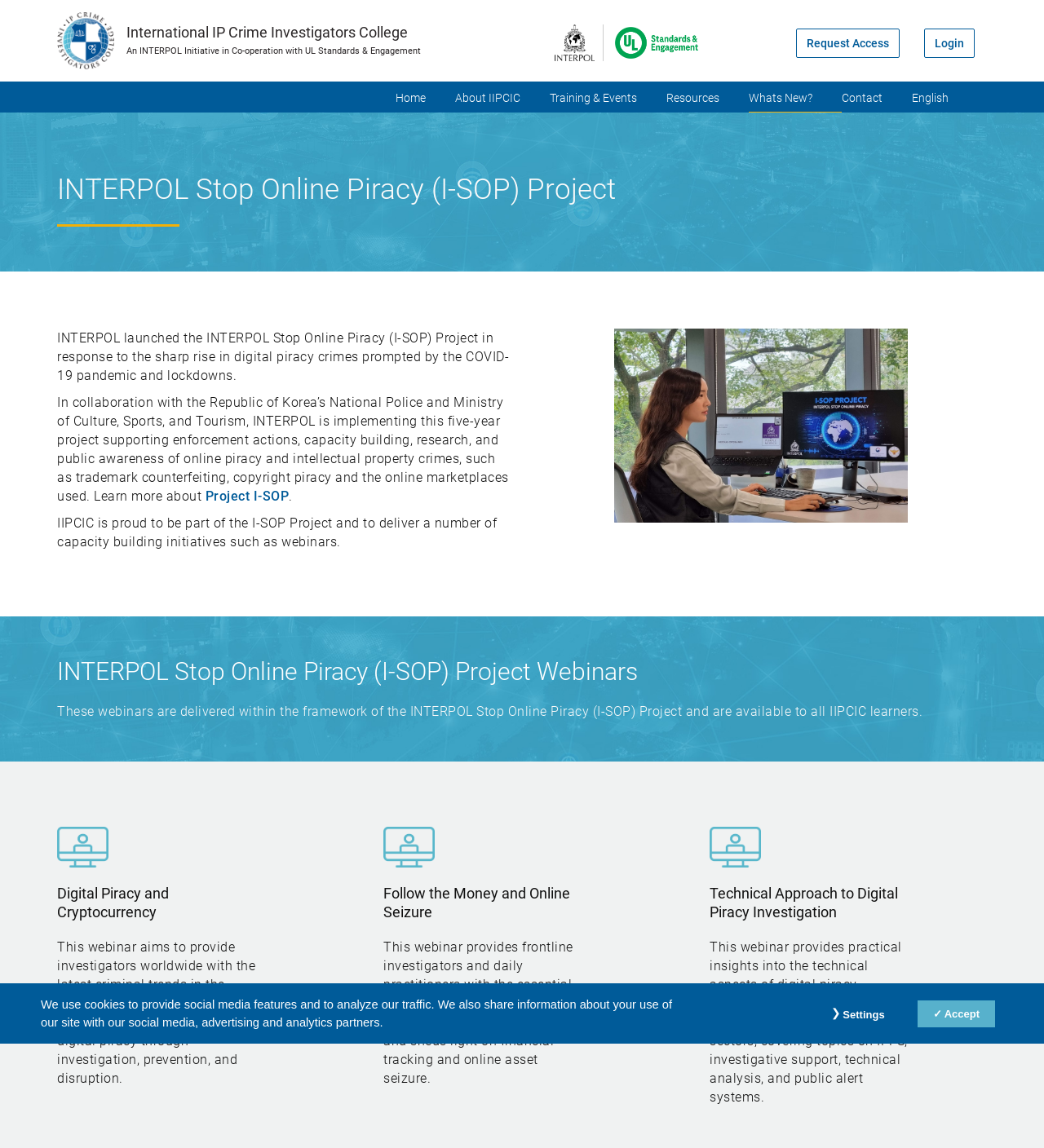Locate the bounding box coordinates of the clickable region to complete the following instruction: "Click the Home button."

[0.365, 0.071, 0.422, 0.098]